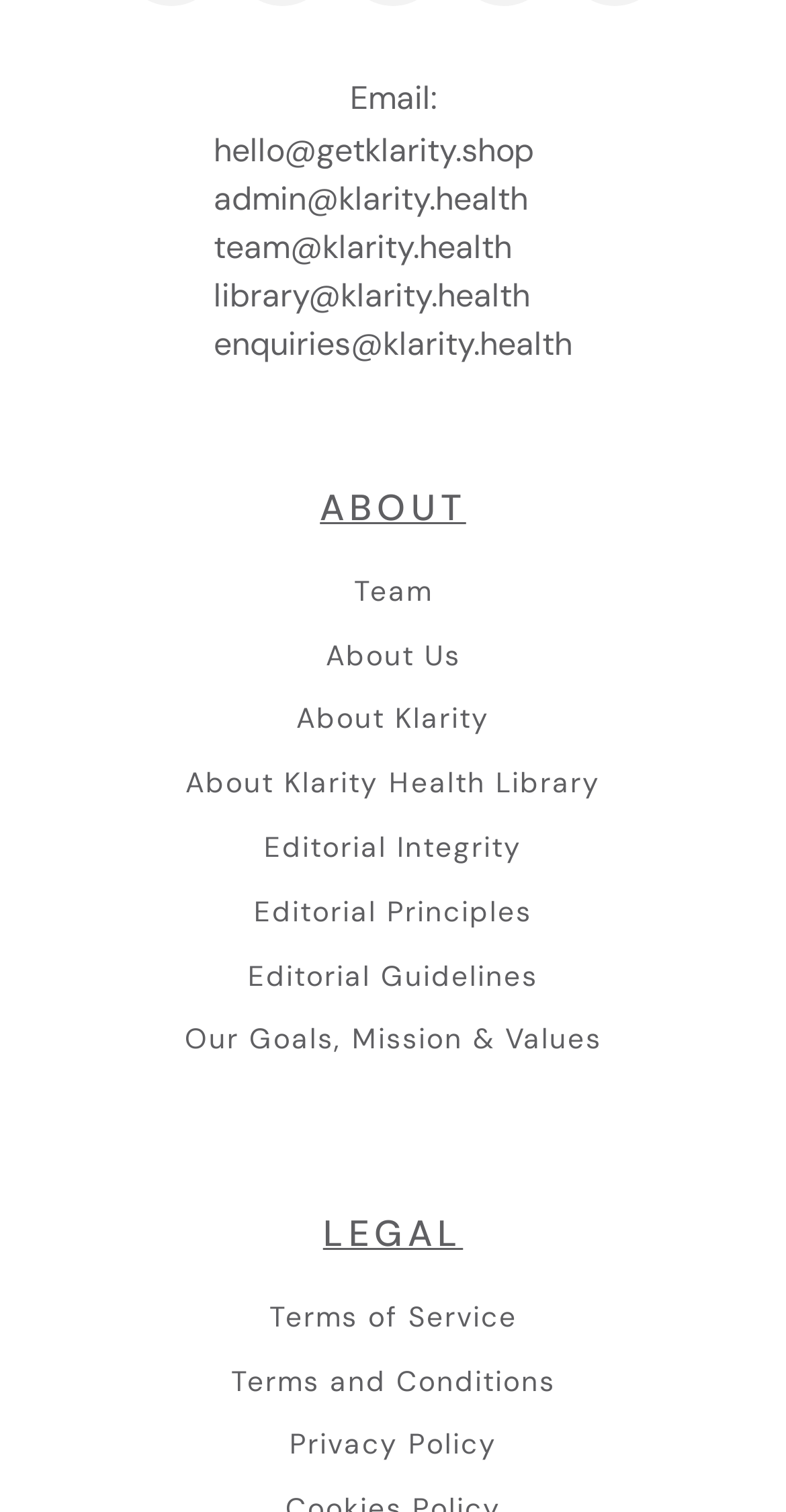Identify the bounding box coordinates necessary to click and complete the given instruction: "Check privacy policy".

[0.368, 0.944, 0.632, 0.967]